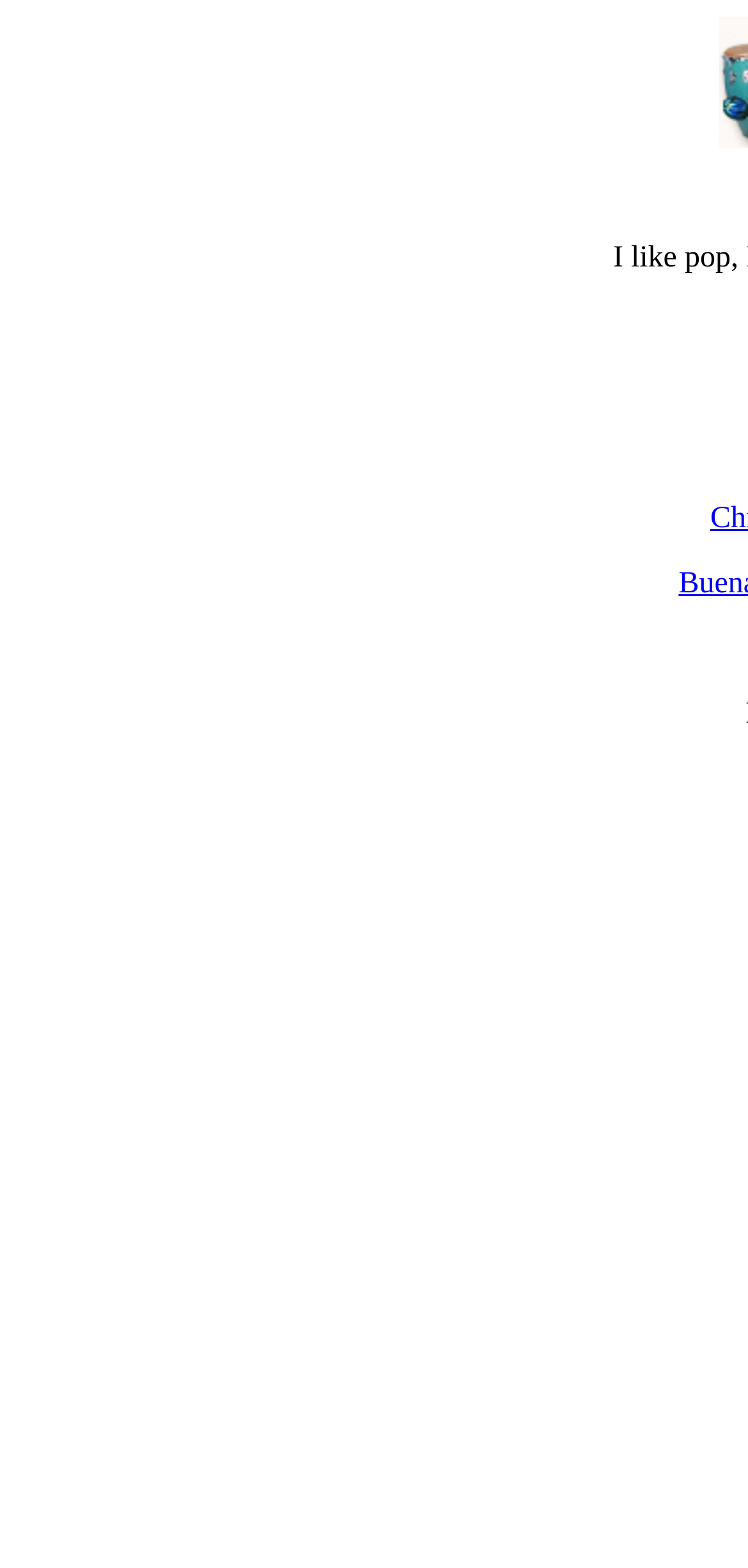Please provide a detailed answer to the question below by examining the image:
What is the width of the first column?

According to the bounding box coordinates of the first LayoutTableCell element, its width is calculated as 0.514 - 0.512 = 0.002.